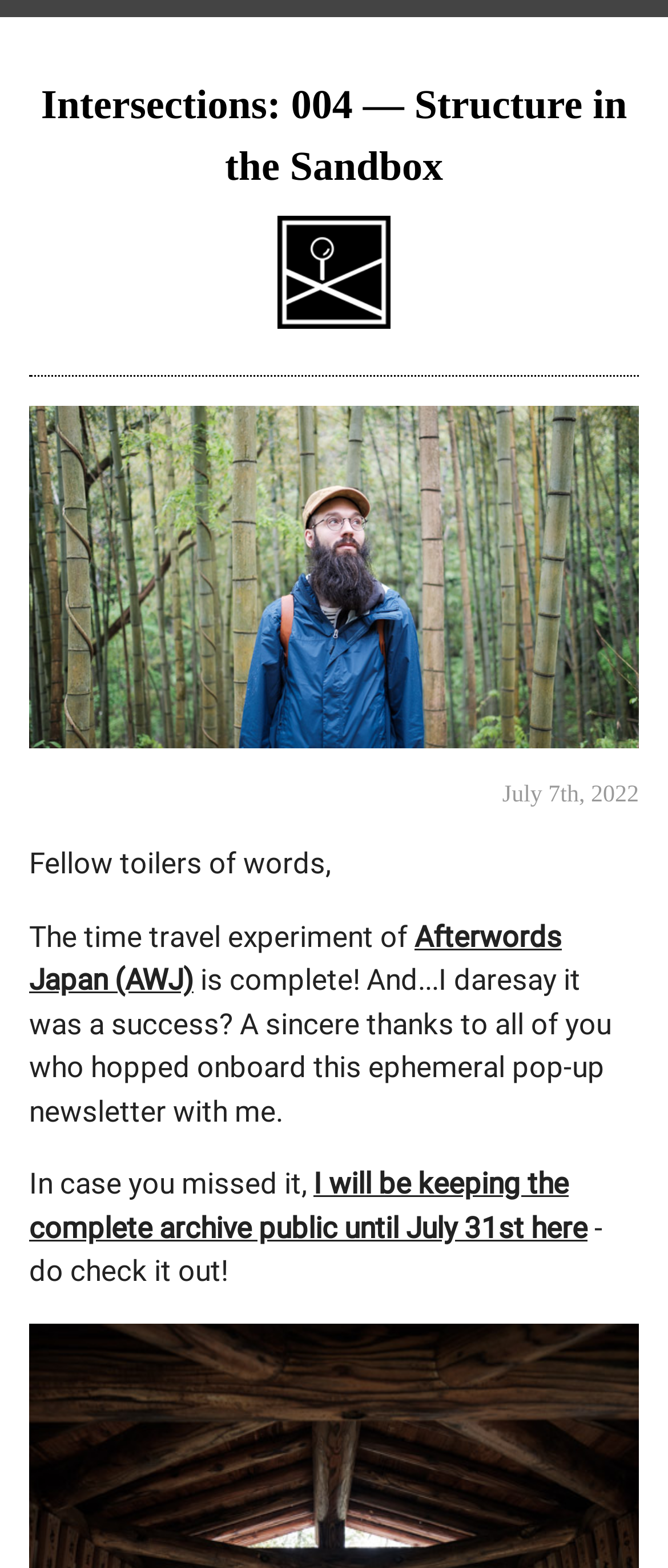Offer a meticulous description of the webpage's structure and content.

The webpage appears to be a blog post or newsletter with a personal tone. At the top, there is a large heading that reads "Intersections: 004 — Structure in the Sandbox" with a link next to it. Below the heading, there is an image that takes up about half of the width of the page.

Further down, there is a portrait image of a person, David, in a bamboo grove, which spans the entire width of the page. Below the image, there is a heading that displays the date "July 7th, 2022".

The main content of the page starts with a greeting, "Fellow toilers of words," followed by a paragraph of text that discusses the completion of a time travel experiment called Afterwords Japan (AWJ). The text expresses gratitude to the readers who participated in the experiment.

Below the paragraph, there is a section that mentions an archive of the experiment, with a link to access it until July 31st. The text encourages readers to check it out. Overall, the page has a simple and clean layout, with a focus on the text content and a few images.